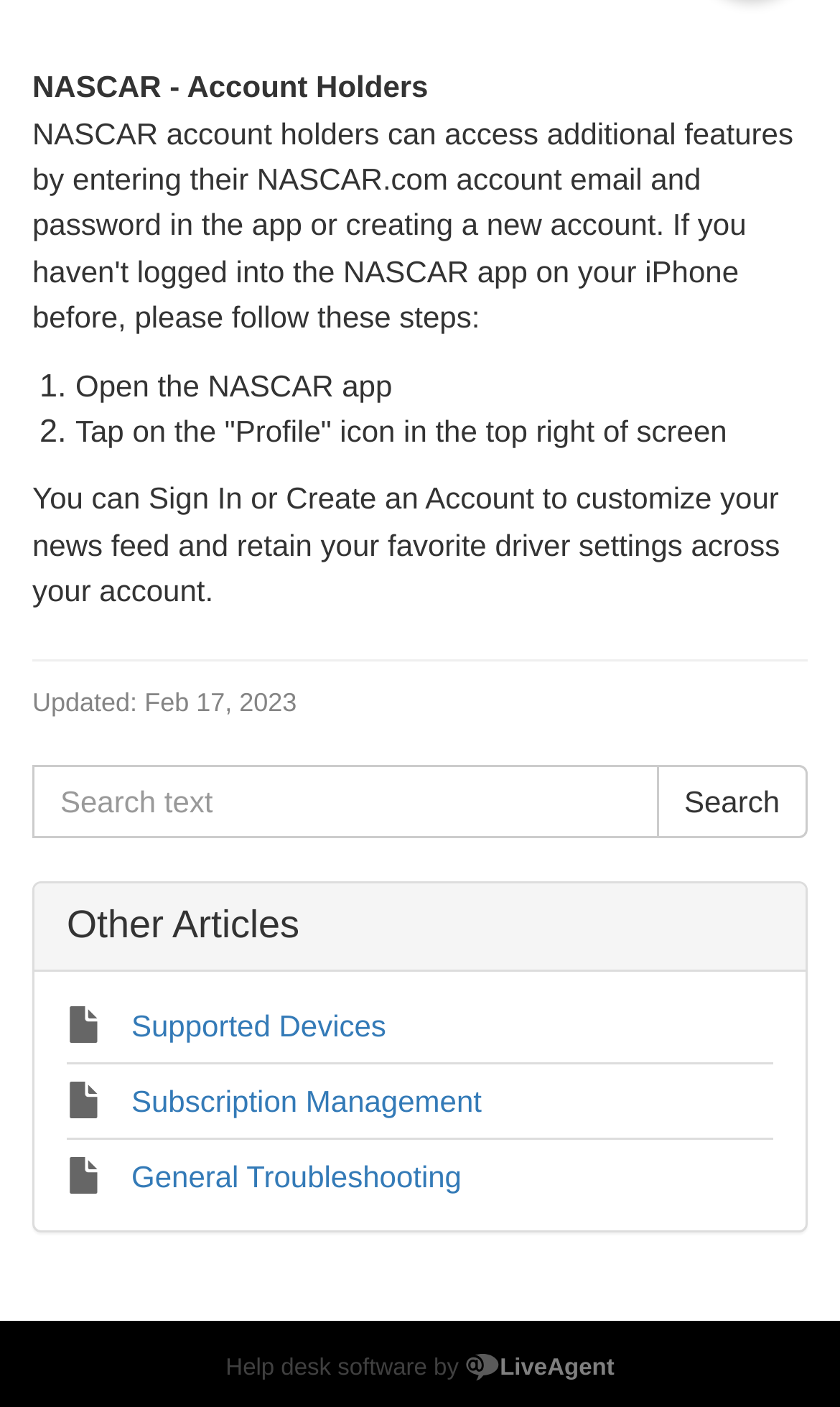What is the purpose of signing in or creating an account?
Using the details shown in the screenshot, provide a comprehensive answer to the question.

According to the webpage, signing in or creating an account allows users to customize their news feed and retain their favorite driver settings across their account.